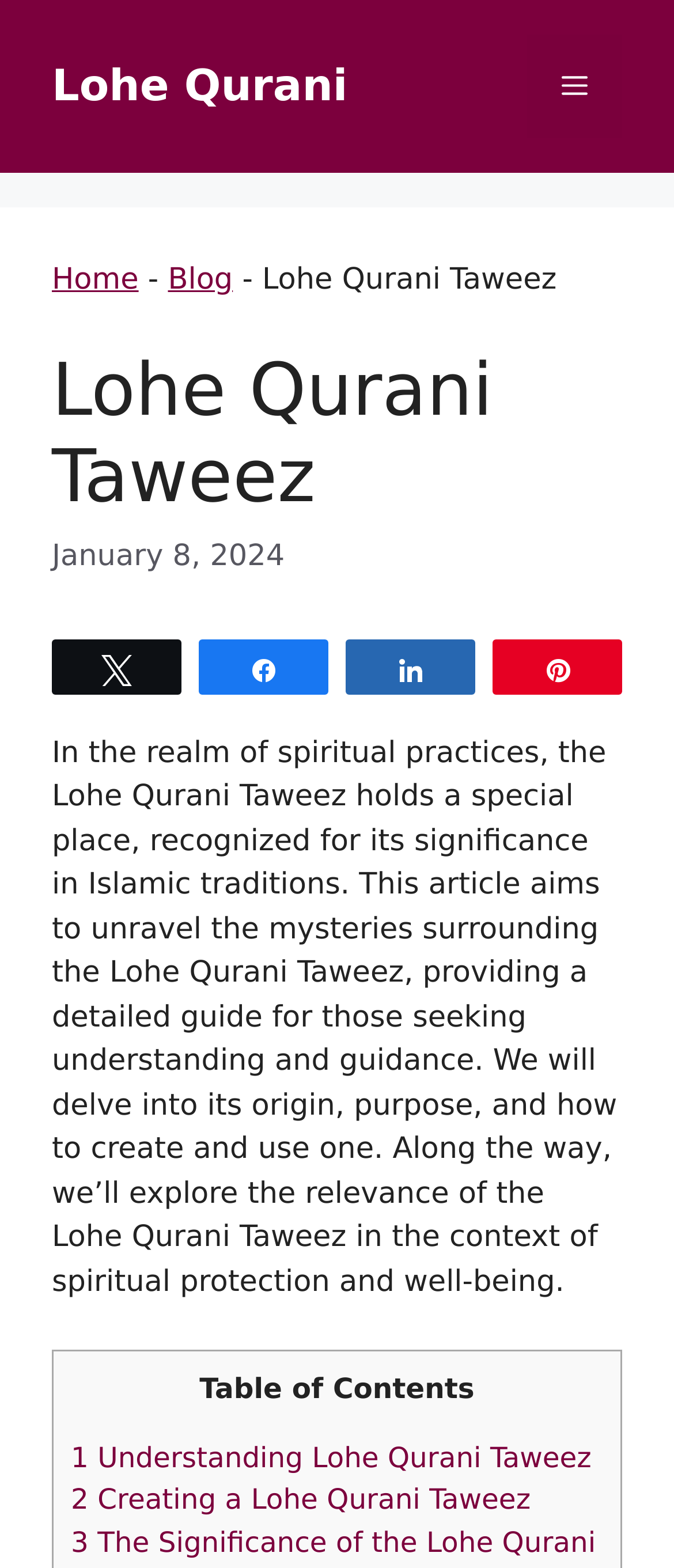Locate the bounding box coordinates of the clickable area needed to fulfill the instruction: "Click the Lohe Qurani link".

[0.077, 0.039, 0.516, 0.071]